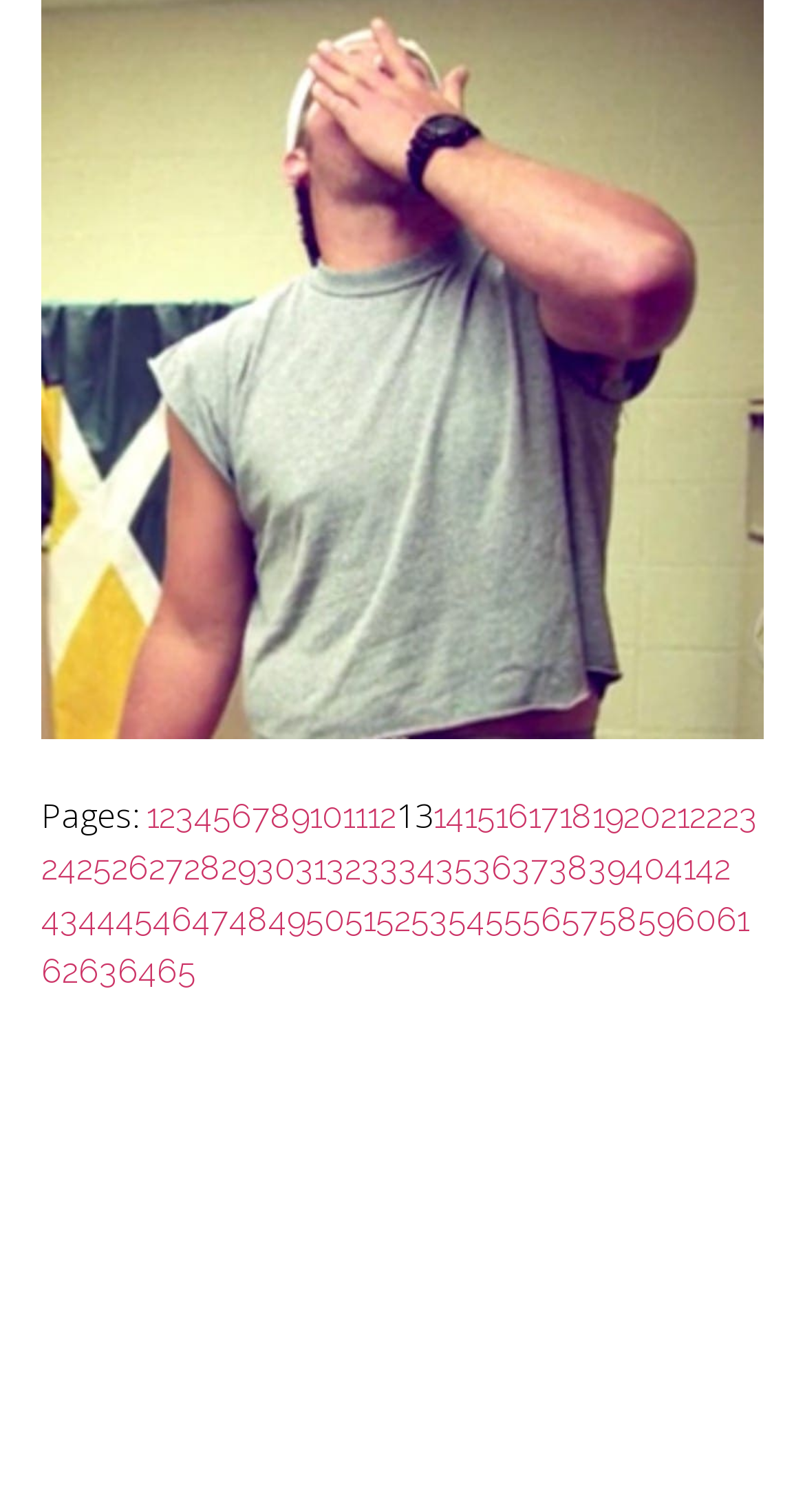Determine the bounding box coordinates of the clickable element to achieve the following action: 'go to page 20'. Provide the coordinates as four float values between 0 and 1, formatted as [left, top, right, bottom].

[0.774, 0.528, 0.821, 0.554]